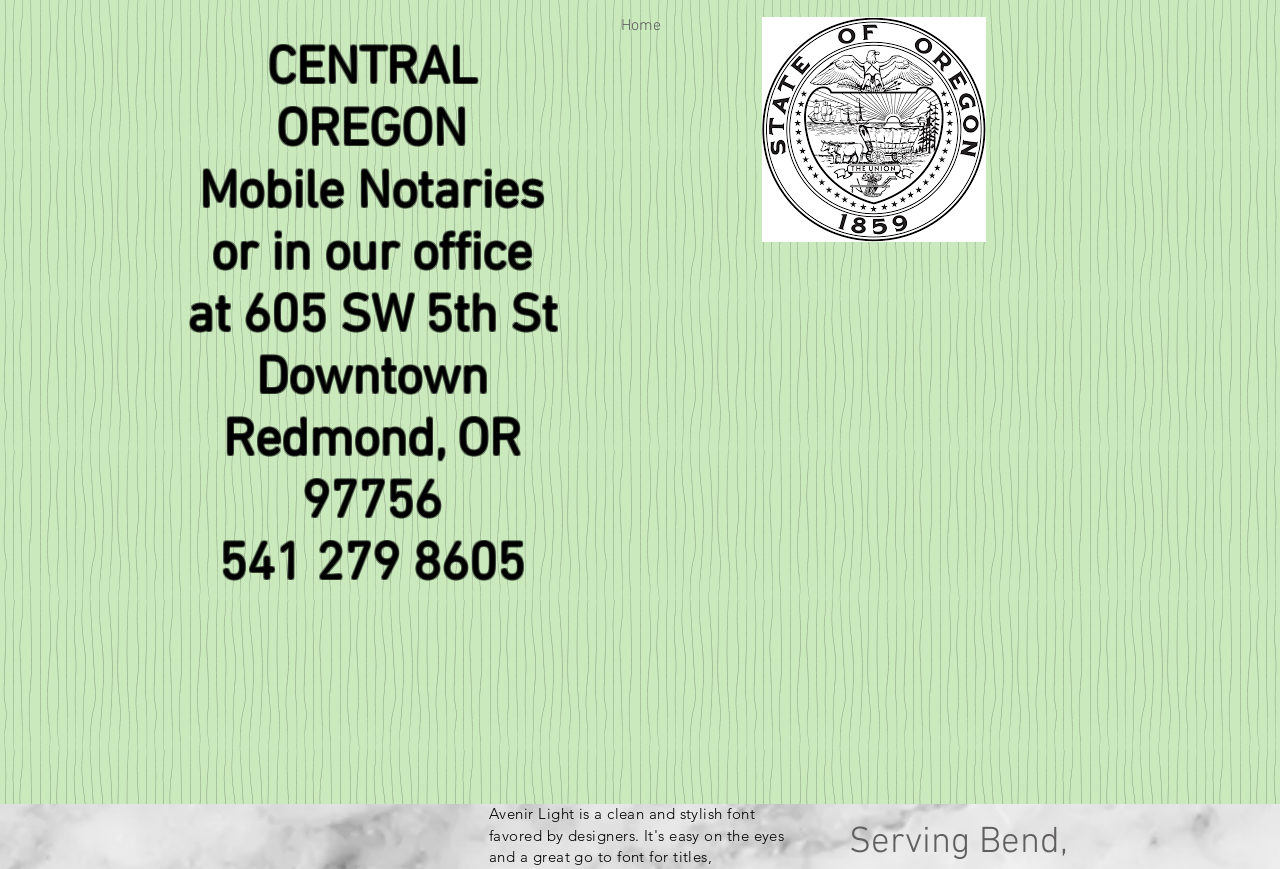What is the address of the notary office?
Using the image provided, answer with just one word or phrase.

605 SW 5th St Downtown Redmond, OR 97756